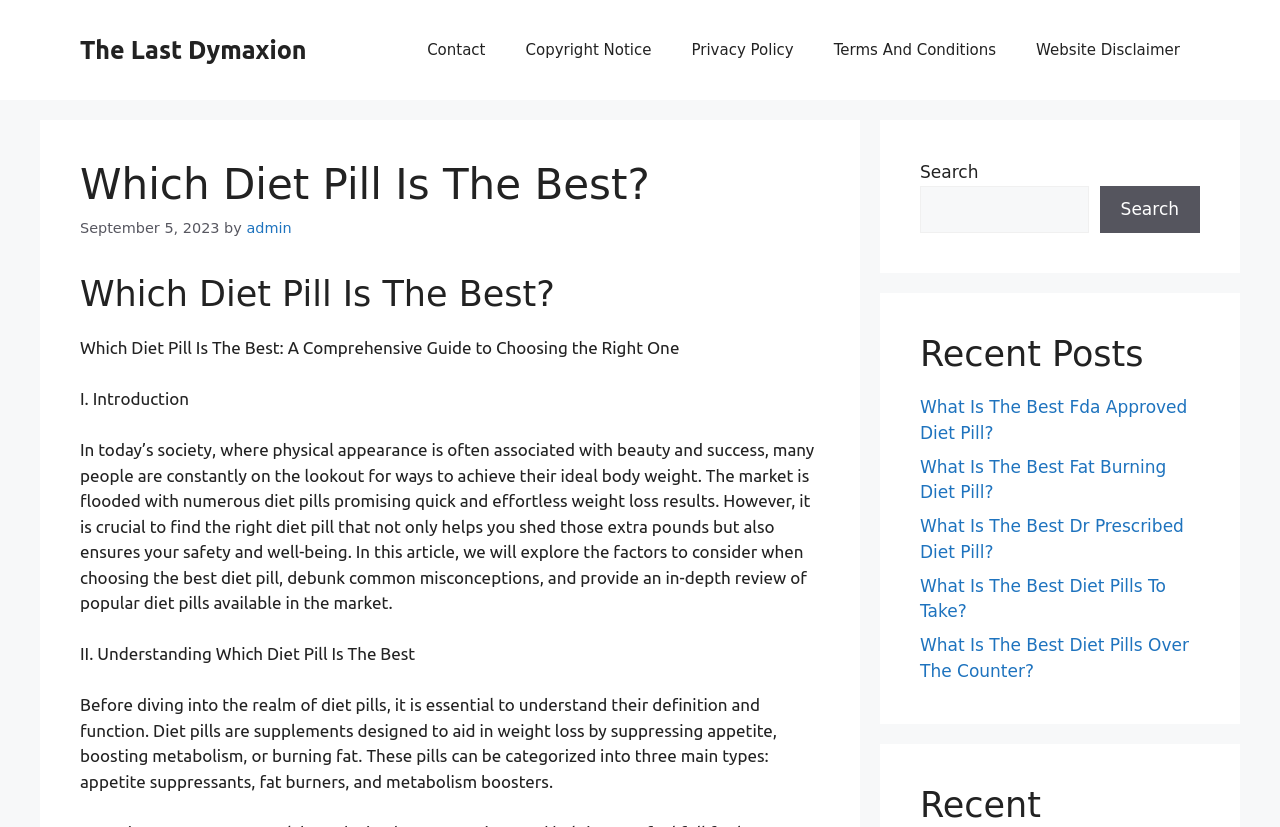Please find the bounding box coordinates of the clickable region needed to complete the following instruction: "Go to the contact page". The bounding box coordinates must consist of four float numbers between 0 and 1, i.e., [left, top, right, bottom].

[0.318, 0.024, 0.395, 0.097]